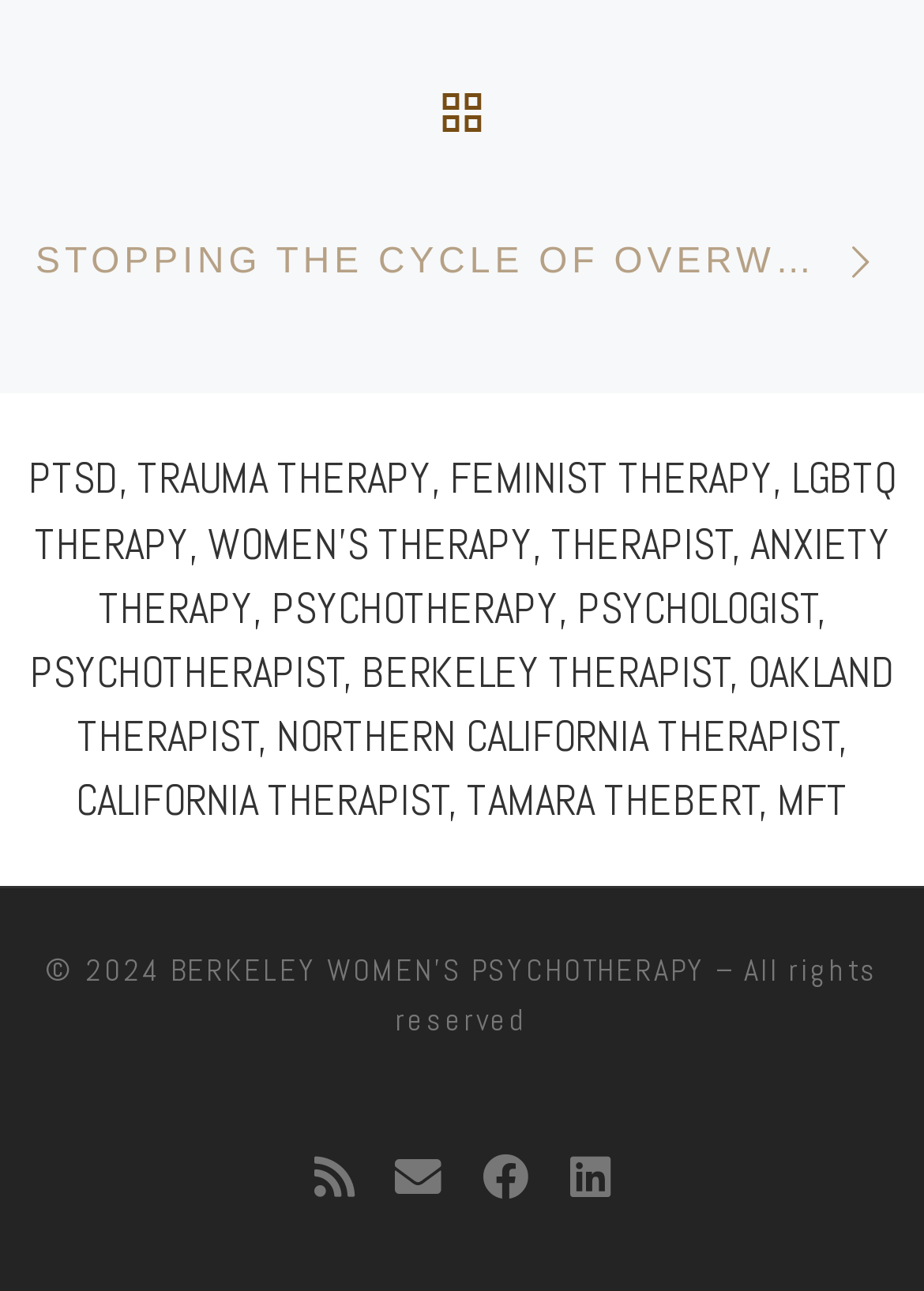Locate the bounding box of the UI element based on this description: "Stopping the Cycle of Overwhelm". Provide four float numbers between 0 and 1 as [left, top, right, bottom].

[0.038, 0.145, 0.962, 0.263]